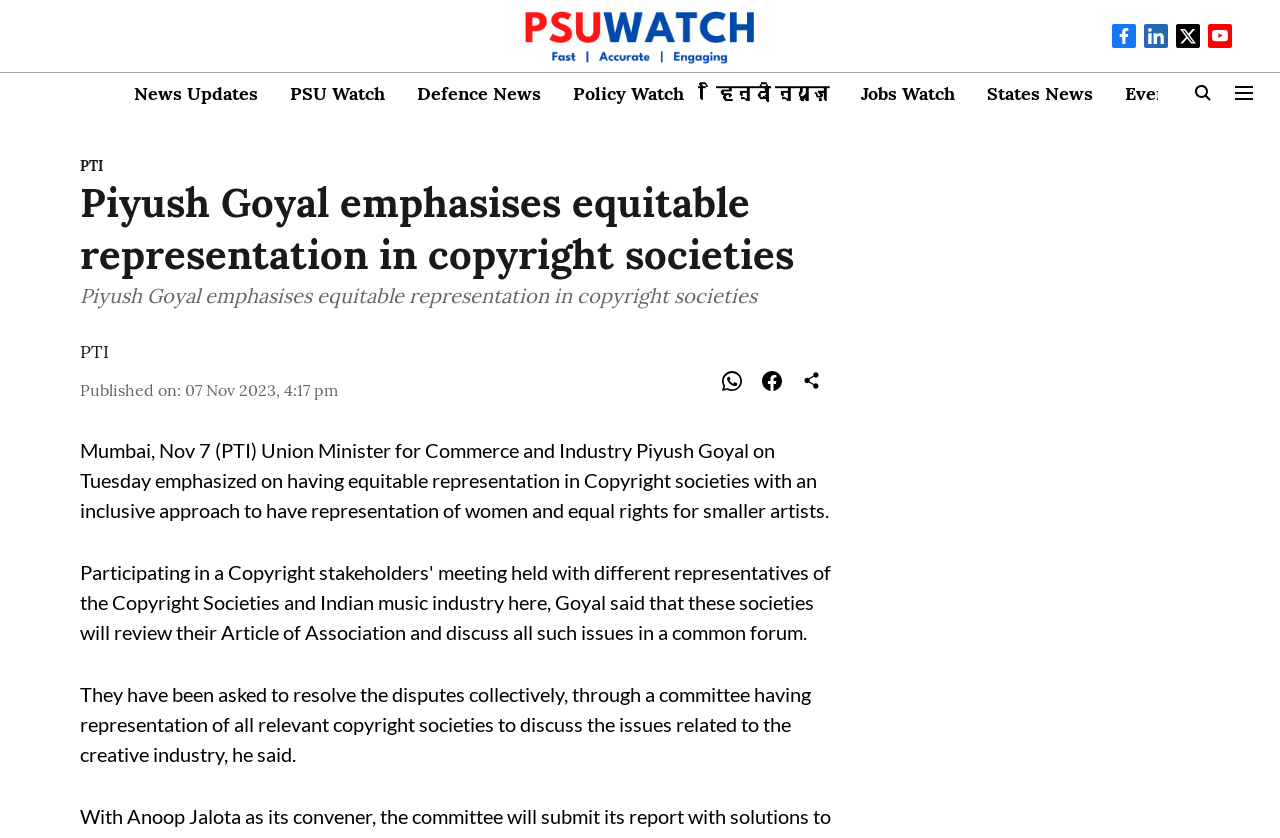Identify the bounding box coordinates of the specific part of the webpage to click to complete this instruction: "Click the 'Logo' link".

[0.409, 0.01, 0.591, 0.076]